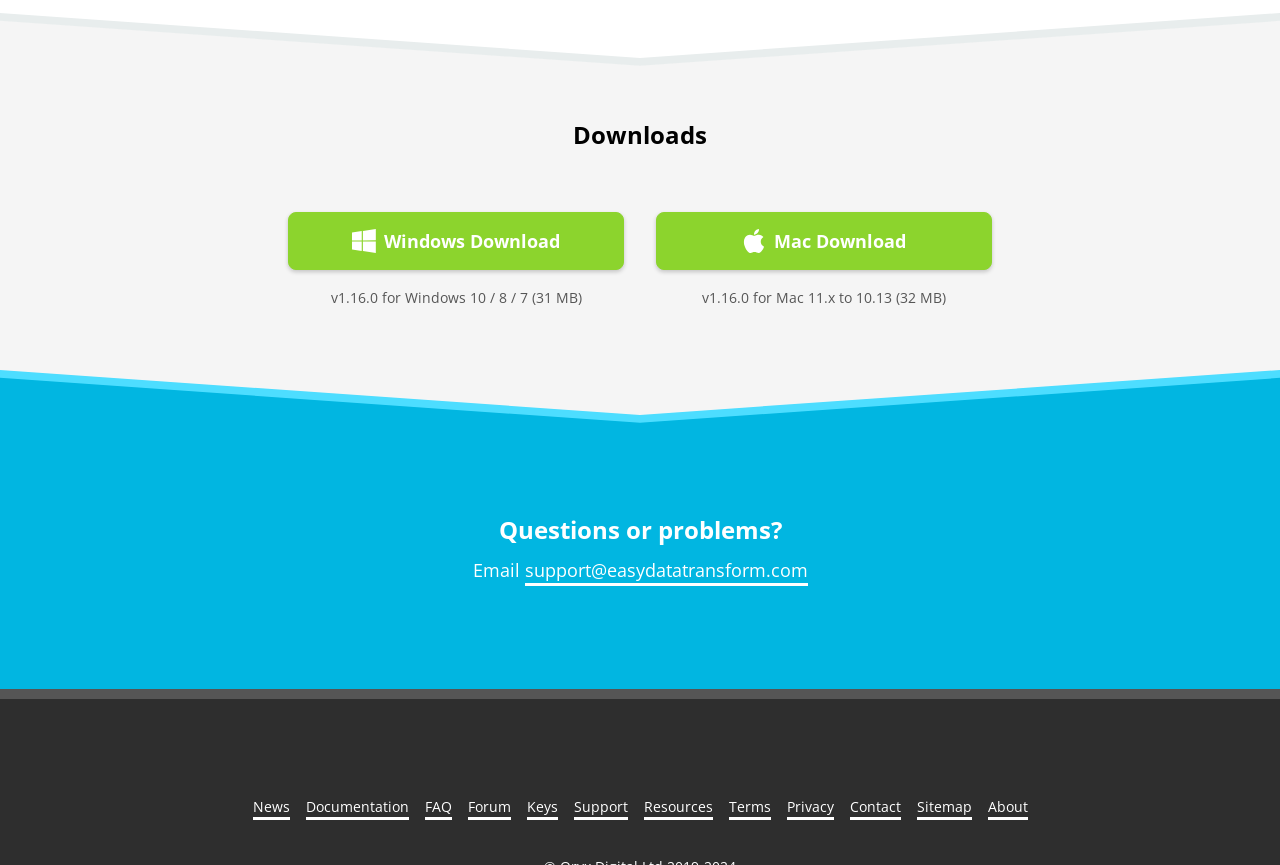Identify the bounding box coordinates of the clickable region required to complete the instruction: "Download for Mac". The coordinates should be given as four float numbers within the range of 0 and 1, i.e., [left, top, right, bottom].

[0.512, 0.245, 0.775, 0.312]